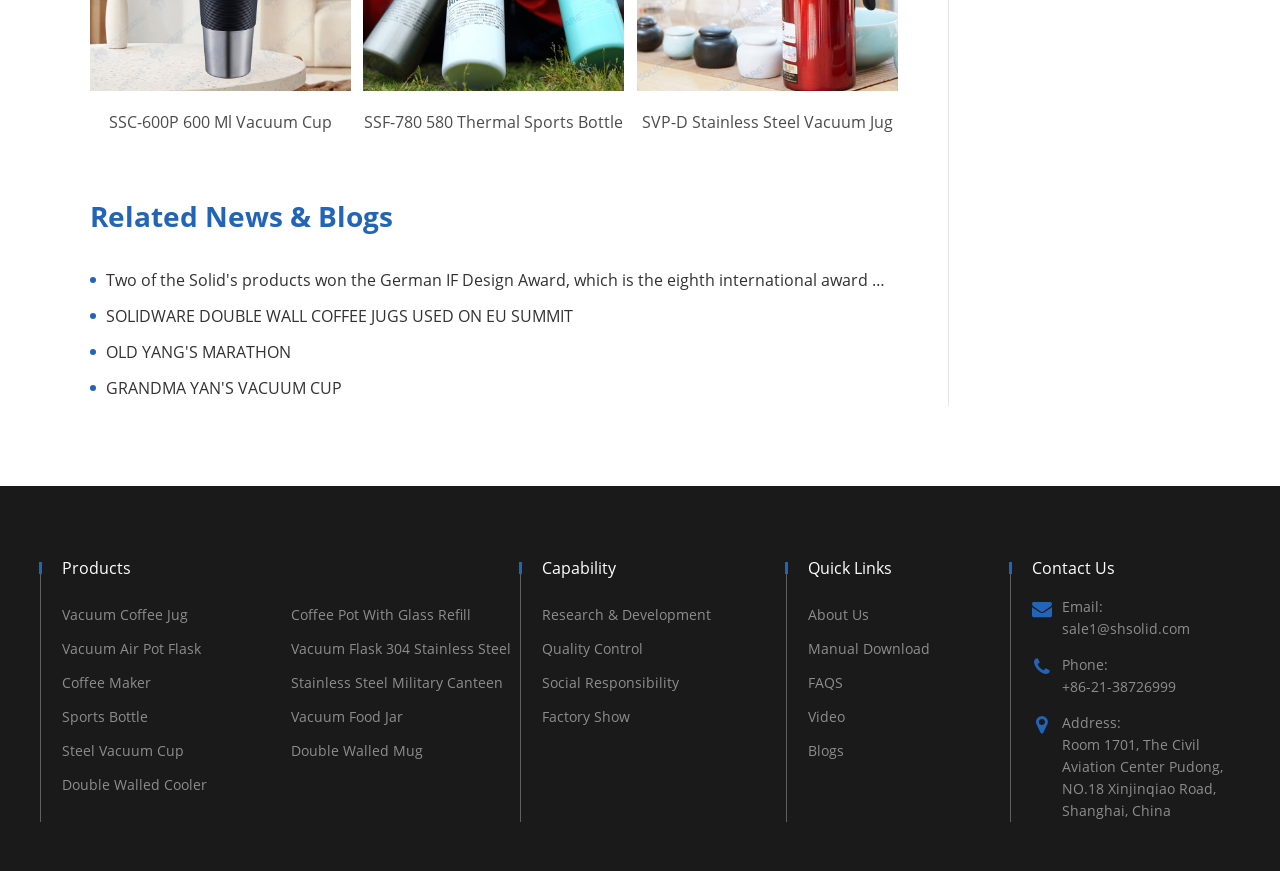What is the name of the company?
Please utilize the information in the image to give a detailed response to the question.

The webpage mentions 'Two of the Solid's products won the German IF Design Award', indicating that the company name is Solid.